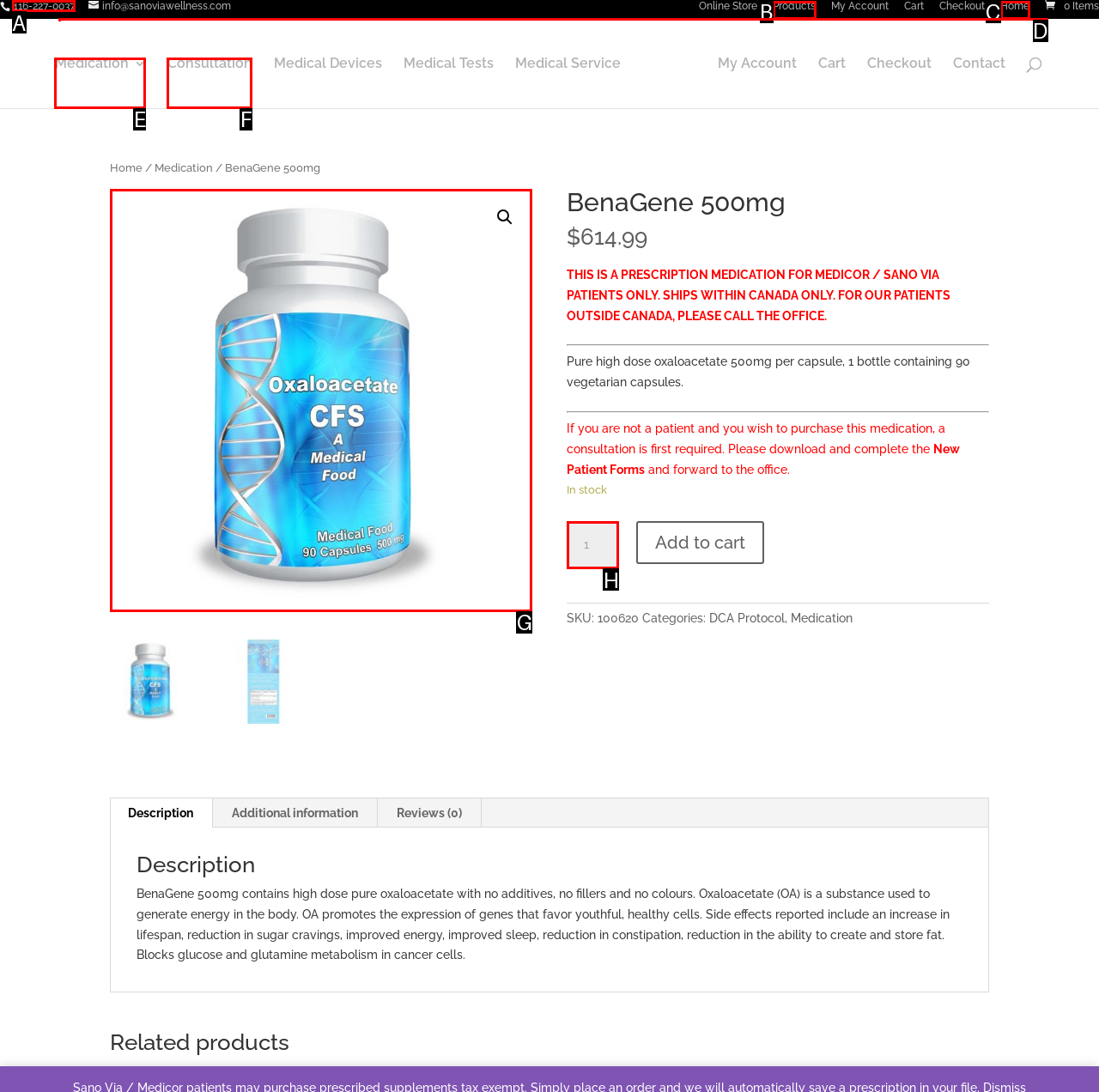Out of the given choices, which letter corresponds to the UI element required to Call the office? Answer with the letter.

A